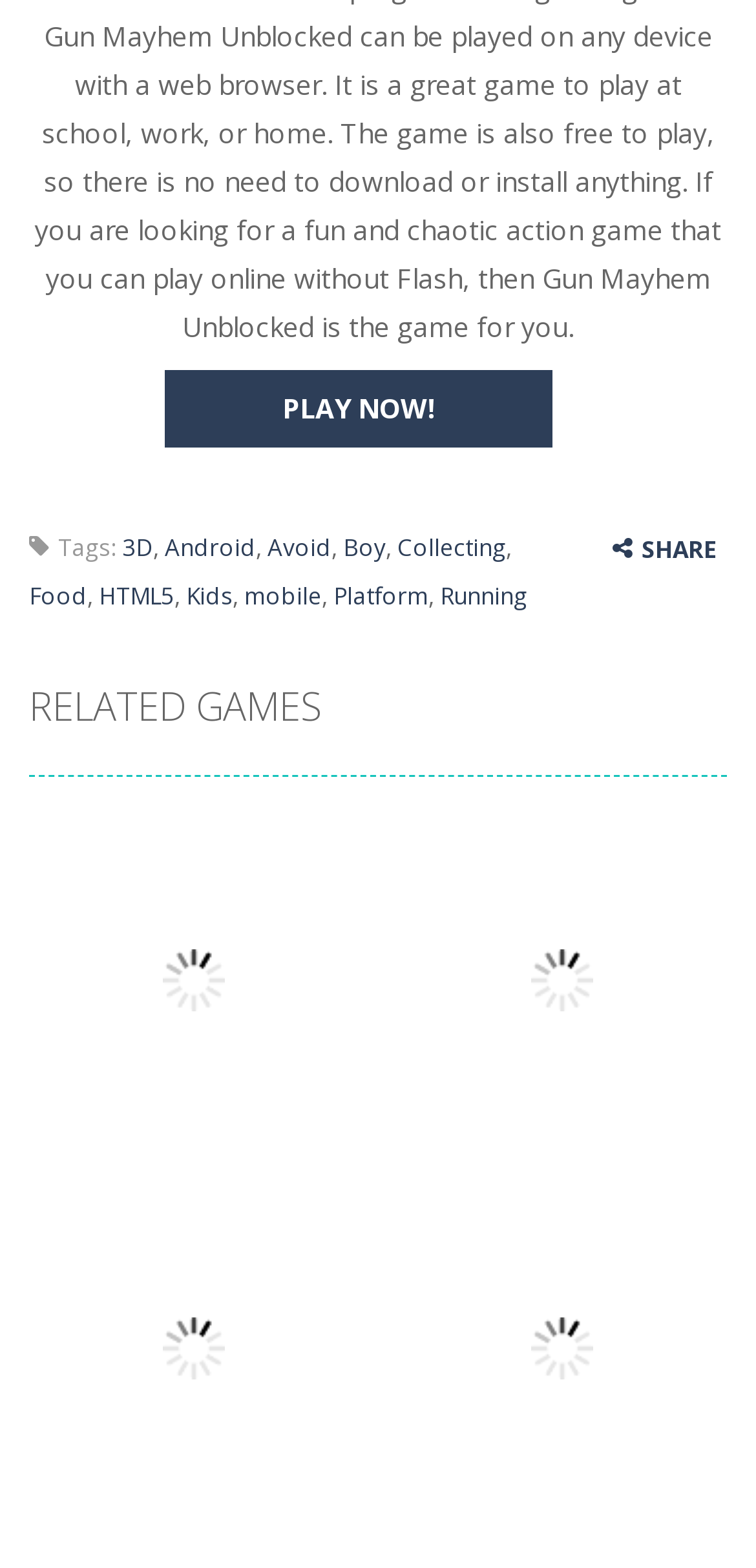Please specify the bounding box coordinates for the clickable region that will help you carry out the instruction: "Click the 'PLAY NOW!' button".

[0.218, 0.236, 0.731, 0.285]